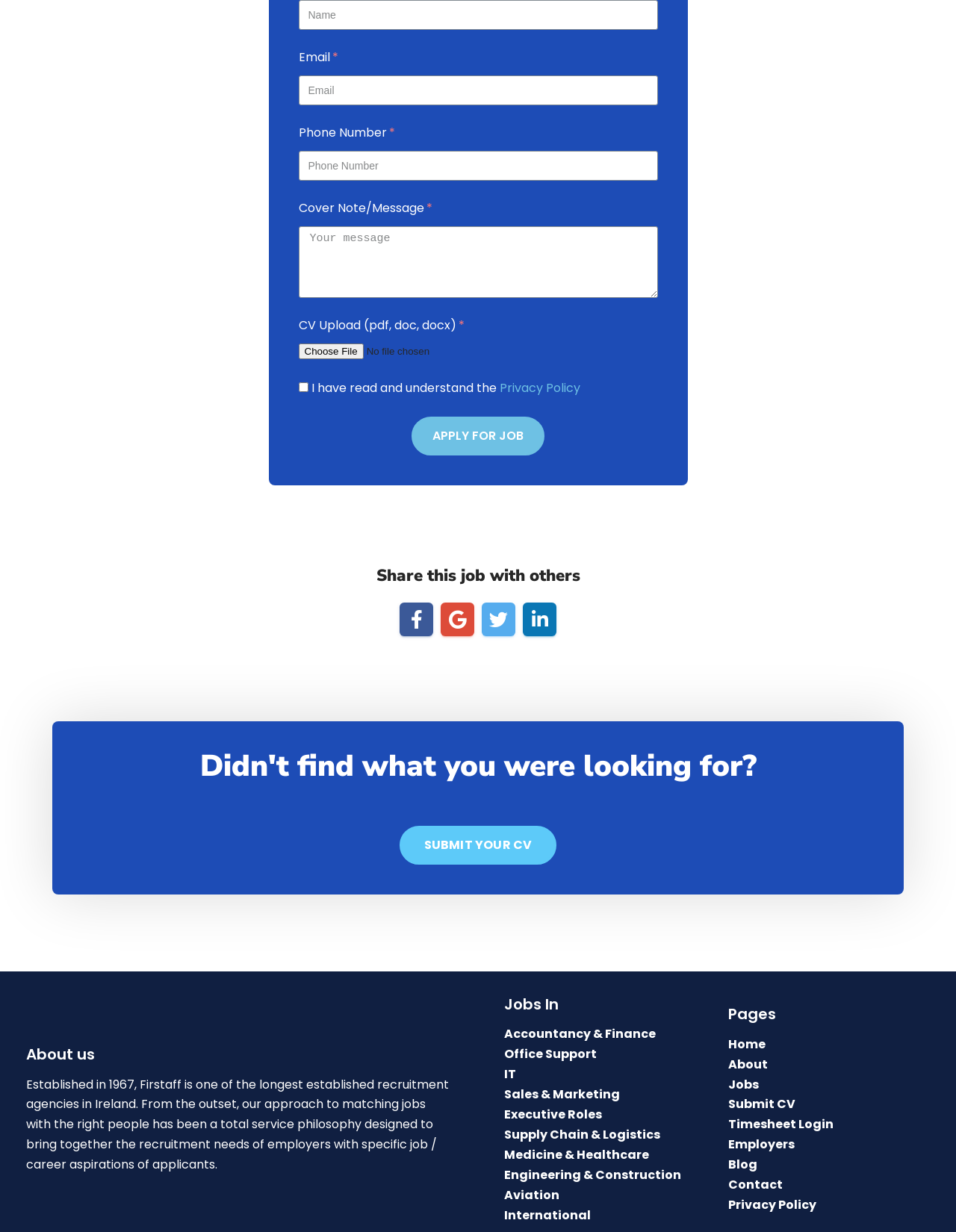Identify the bounding box coordinates of the clickable region necessary to fulfill the following instruction: "Submit your CV". The bounding box coordinates should be four float numbers between 0 and 1, i.e., [left, top, right, bottom].

[0.418, 0.67, 0.582, 0.702]